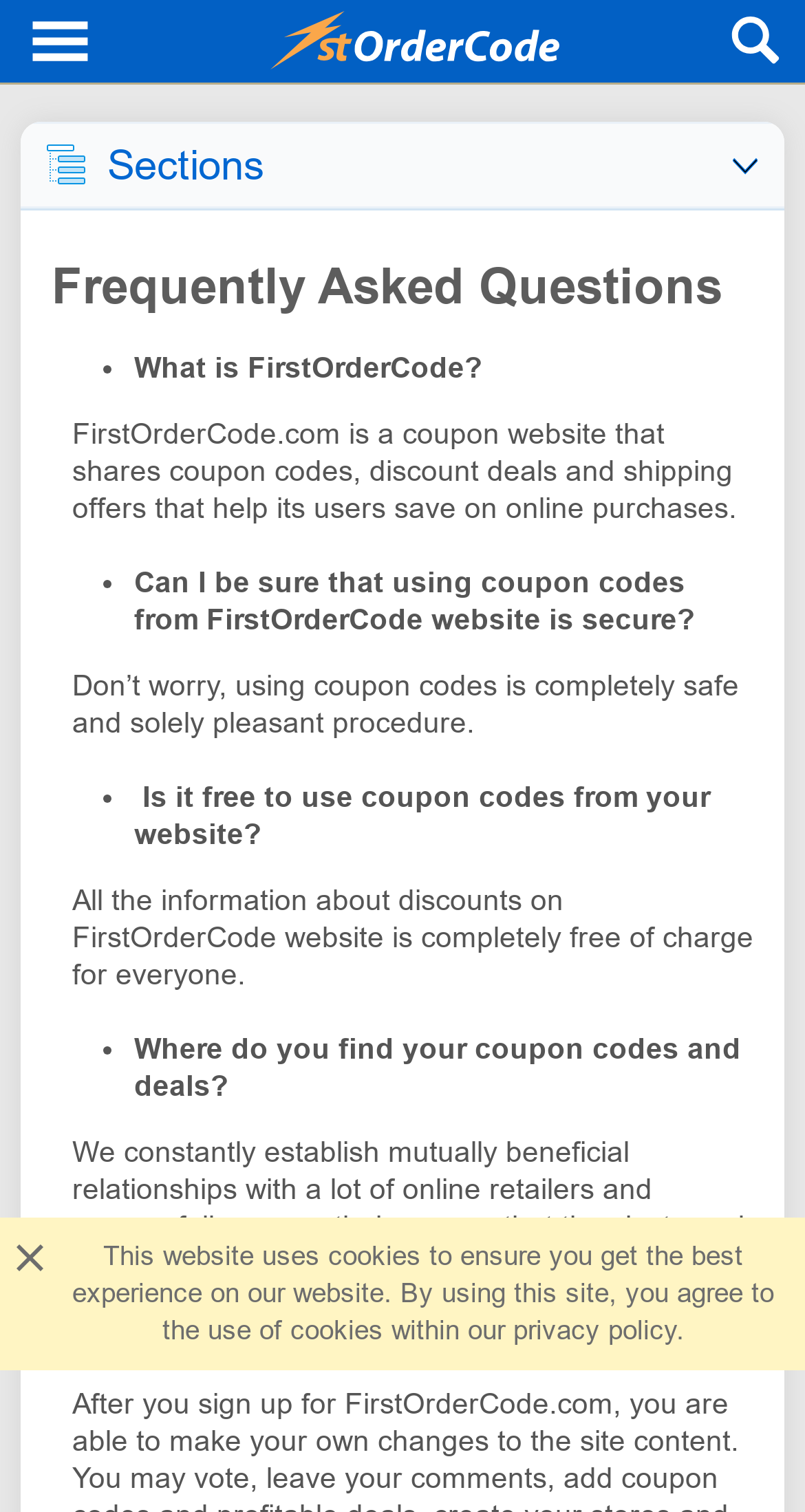Answer briefly with one word or phrase:
What is FirstOrderCode?

Coupon website